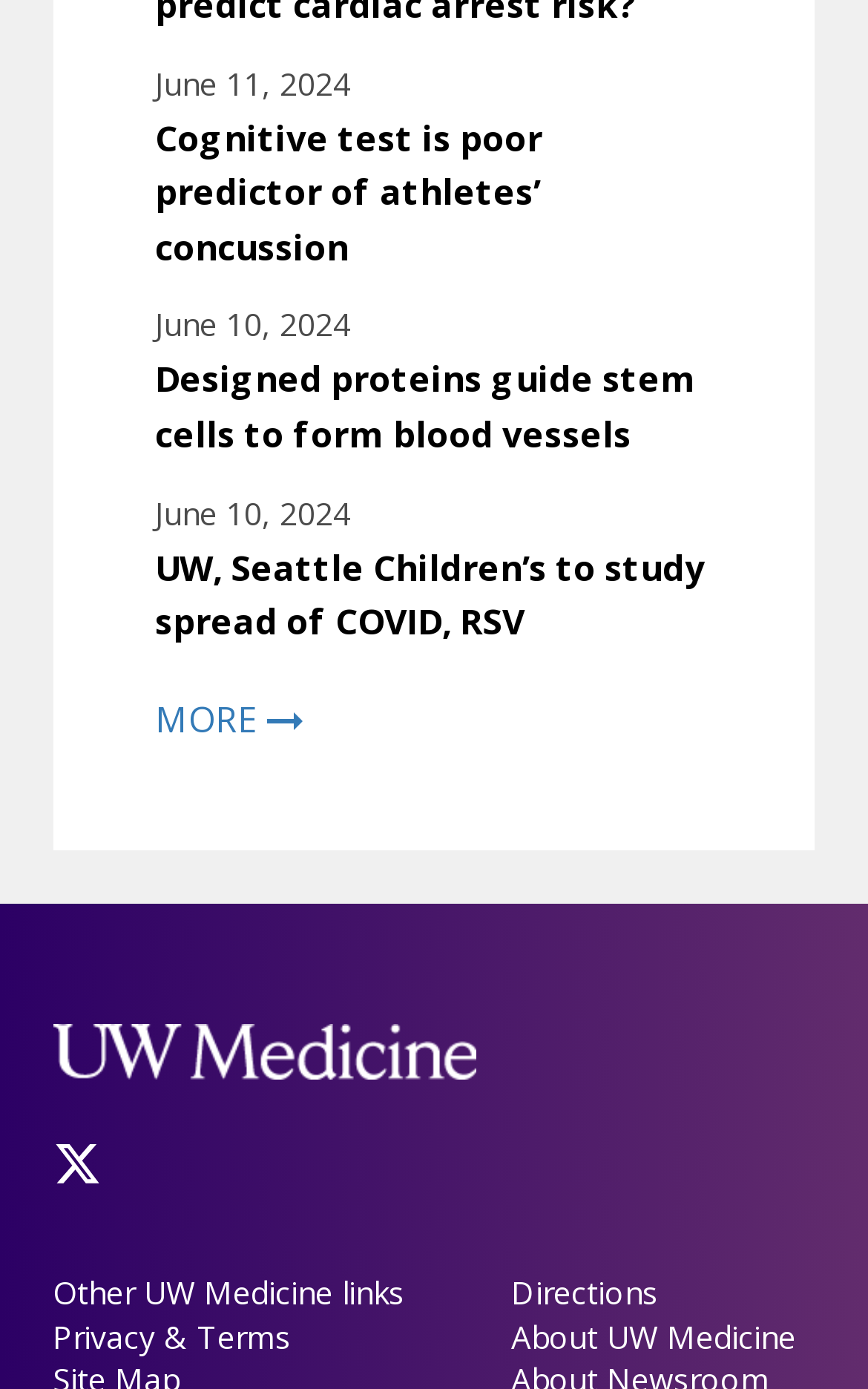Use one word or a short phrase to answer the question provided: 
What is the last news article about?

COVID and RSV